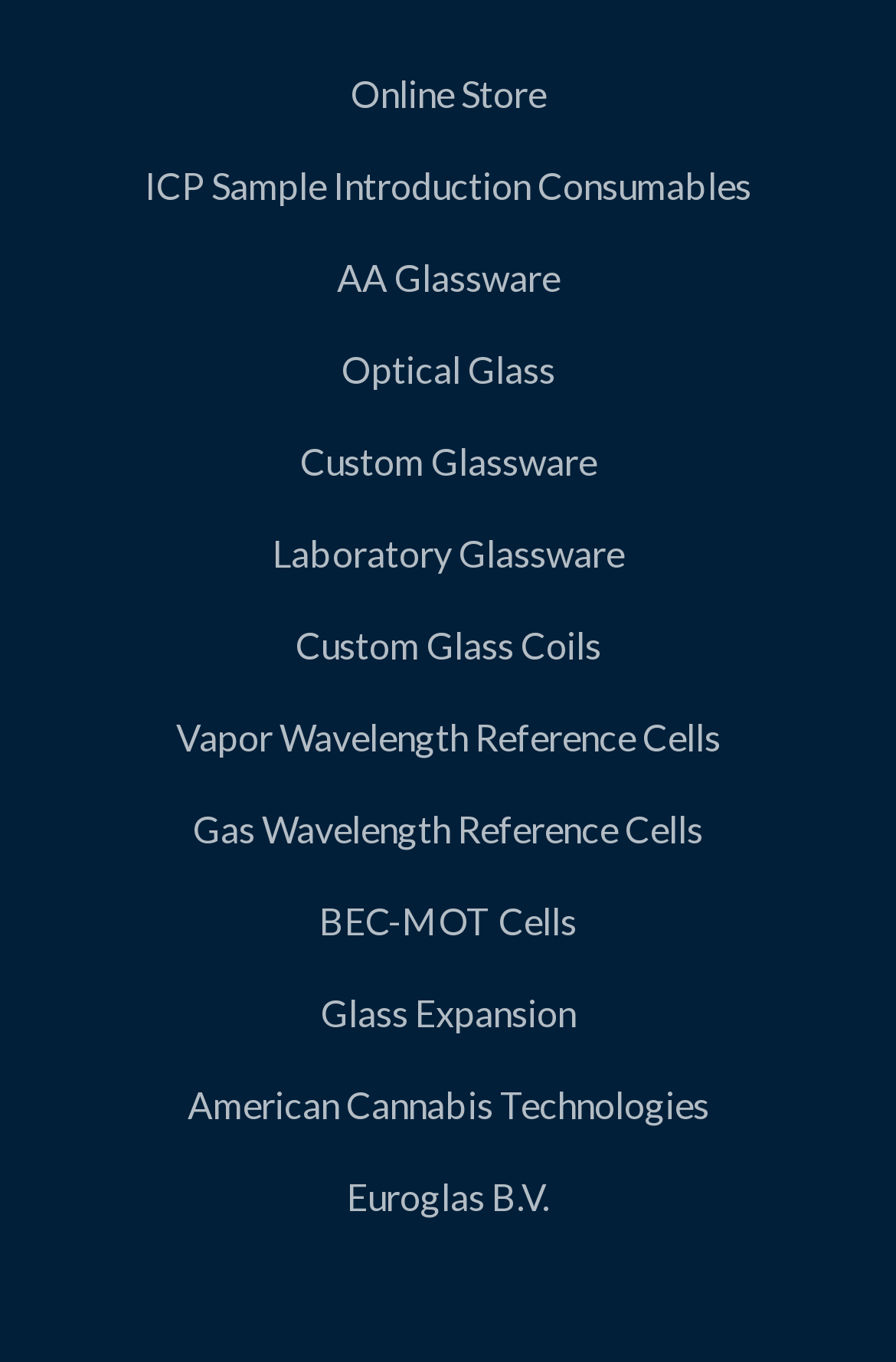Please specify the bounding box coordinates of the area that should be clicked to accomplish the following instruction: "learn about Custom Glassware". The coordinates should consist of four float numbers between 0 and 1, i.e., [left, top, right, bottom].

[0.021, 0.306, 0.979, 0.374]